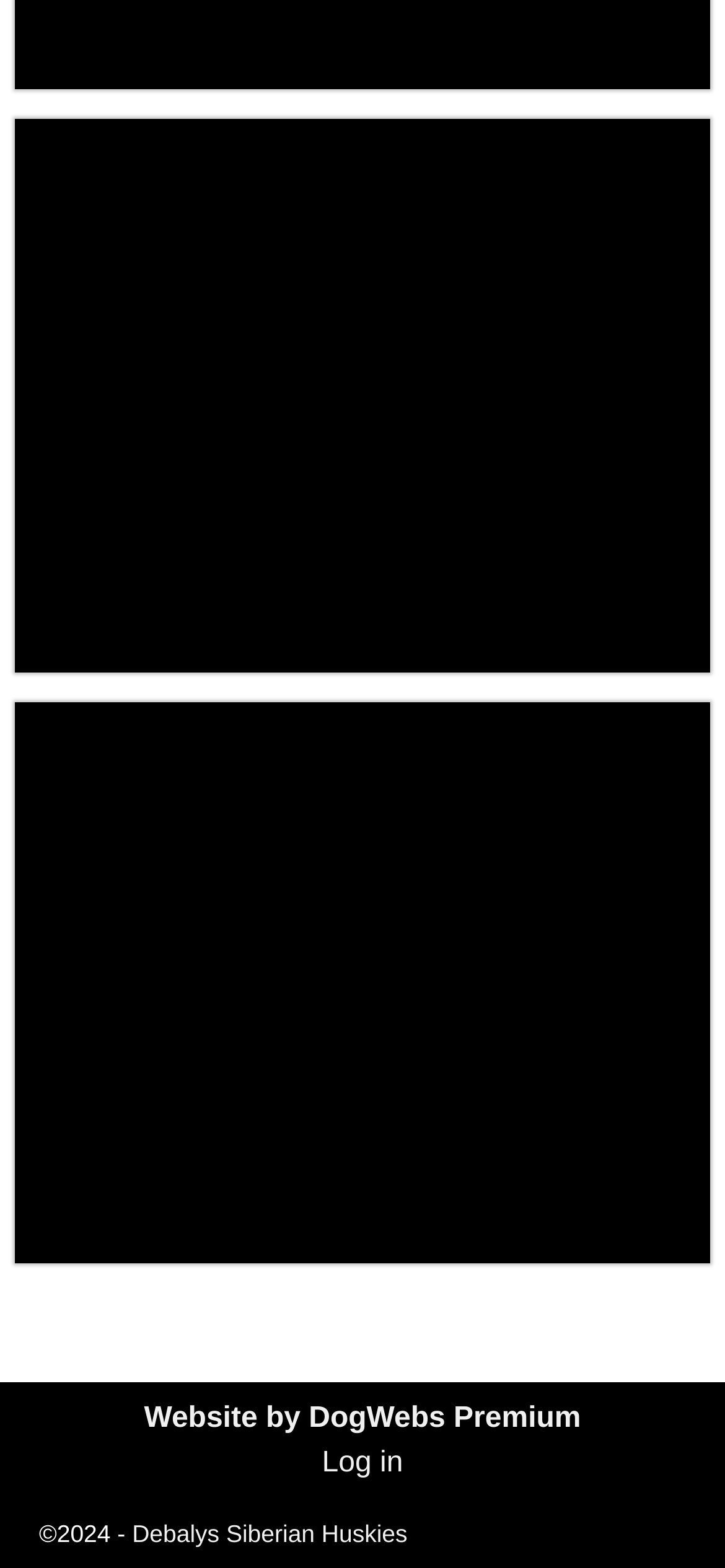Identify the bounding box coordinates for the UI element that matches this description: "Website by DogWebs Premium".

[0.199, 0.895, 0.801, 0.915]